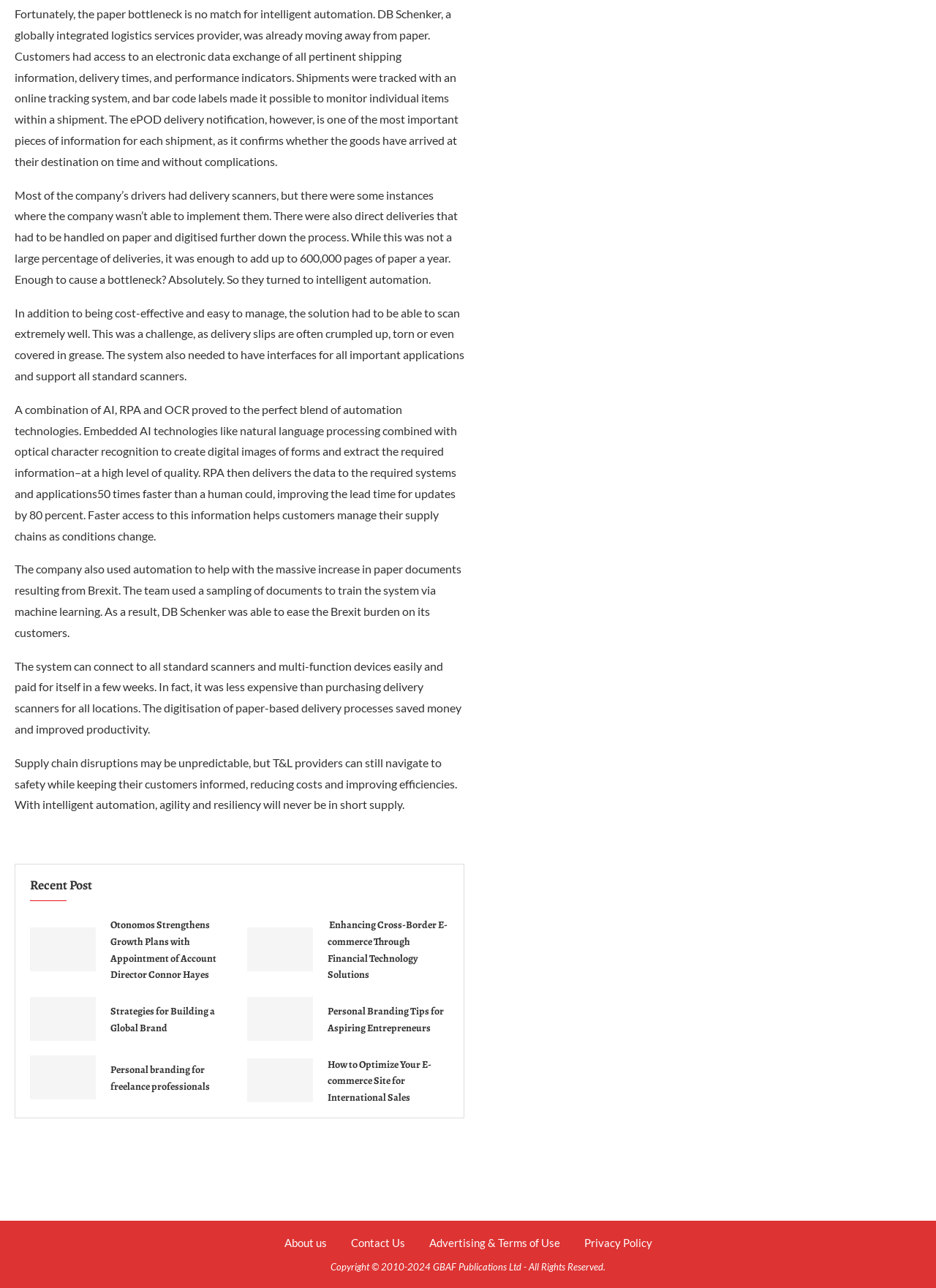Can you identify the bounding box coordinates of the clickable region needed to carry out this instruction: 'Click on 'Contact Us''? The coordinates should be four float numbers within the range of 0 to 1, stated as [left, top, right, bottom].

[0.375, 0.959, 0.432, 0.97]